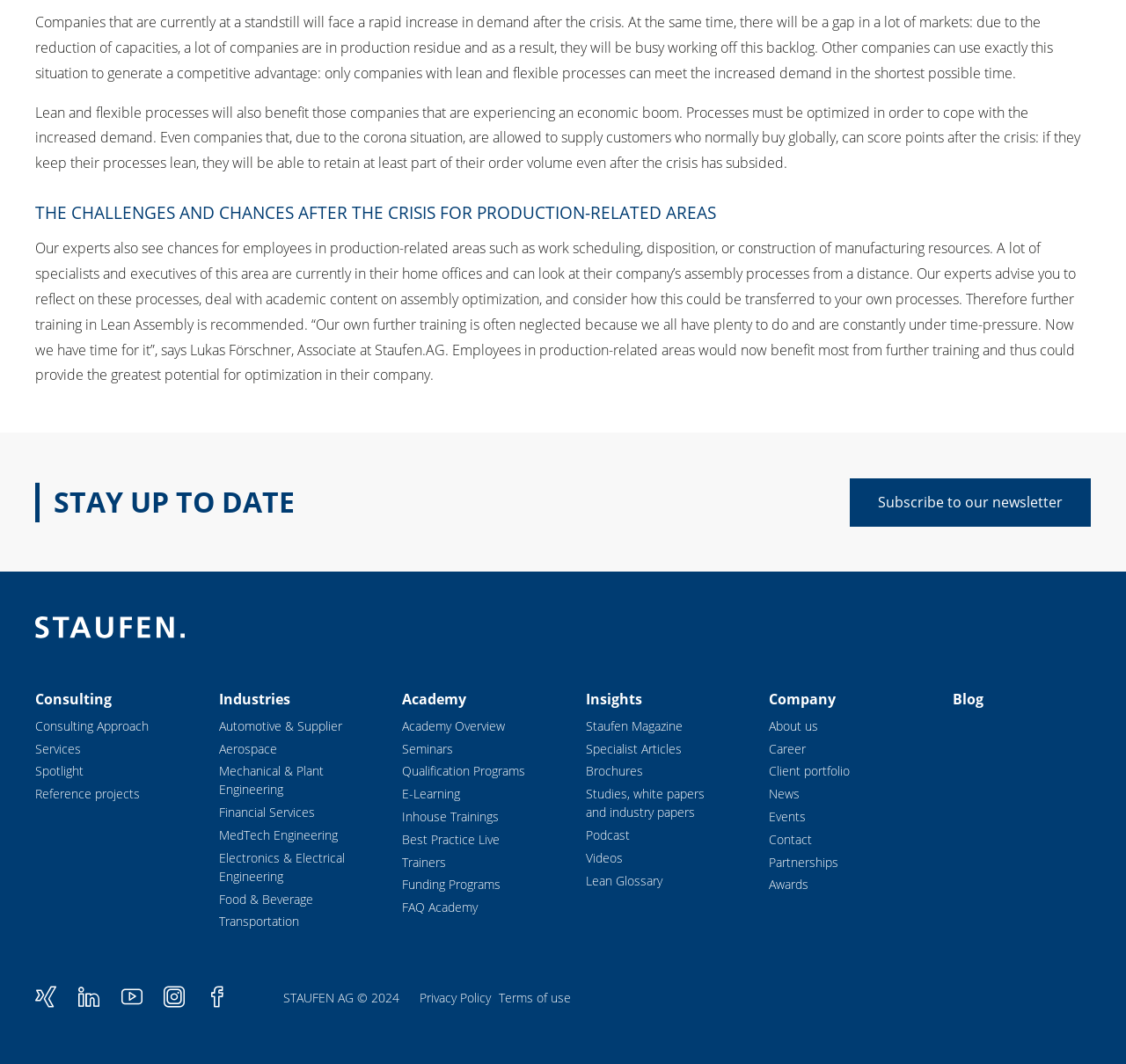Please determine the bounding box coordinates for the UI element described here. Use the format (top-left x, top-left y, bottom-right x, bottom-right y) with values bounded between 0 and 1: Staufen Magazine

[0.52, 0.674, 0.606, 0.69]